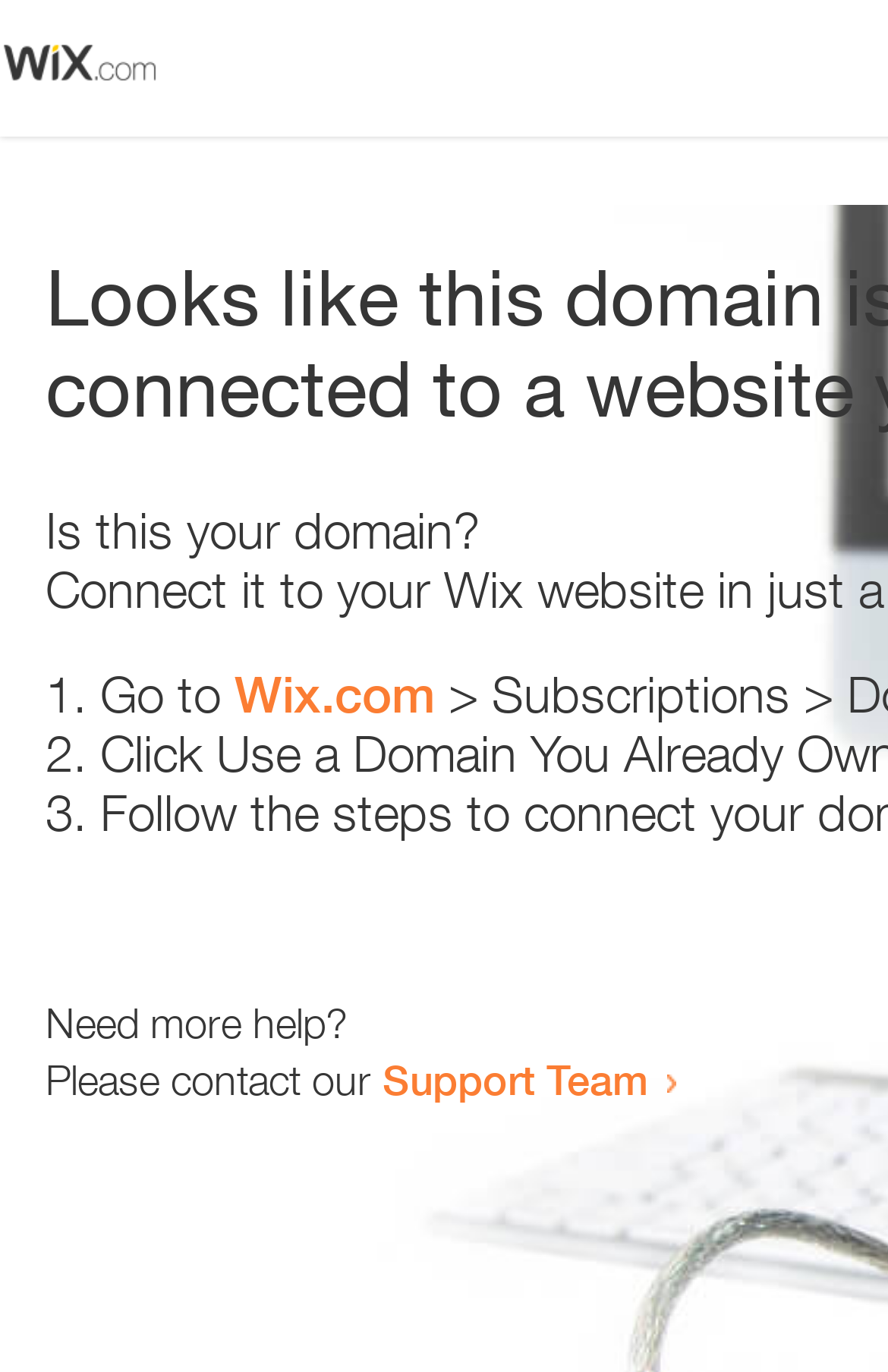Extract the bounding box for the UI element that matches this description: "Support Team".

[0.431, 0.768, 0.731, 0.805]